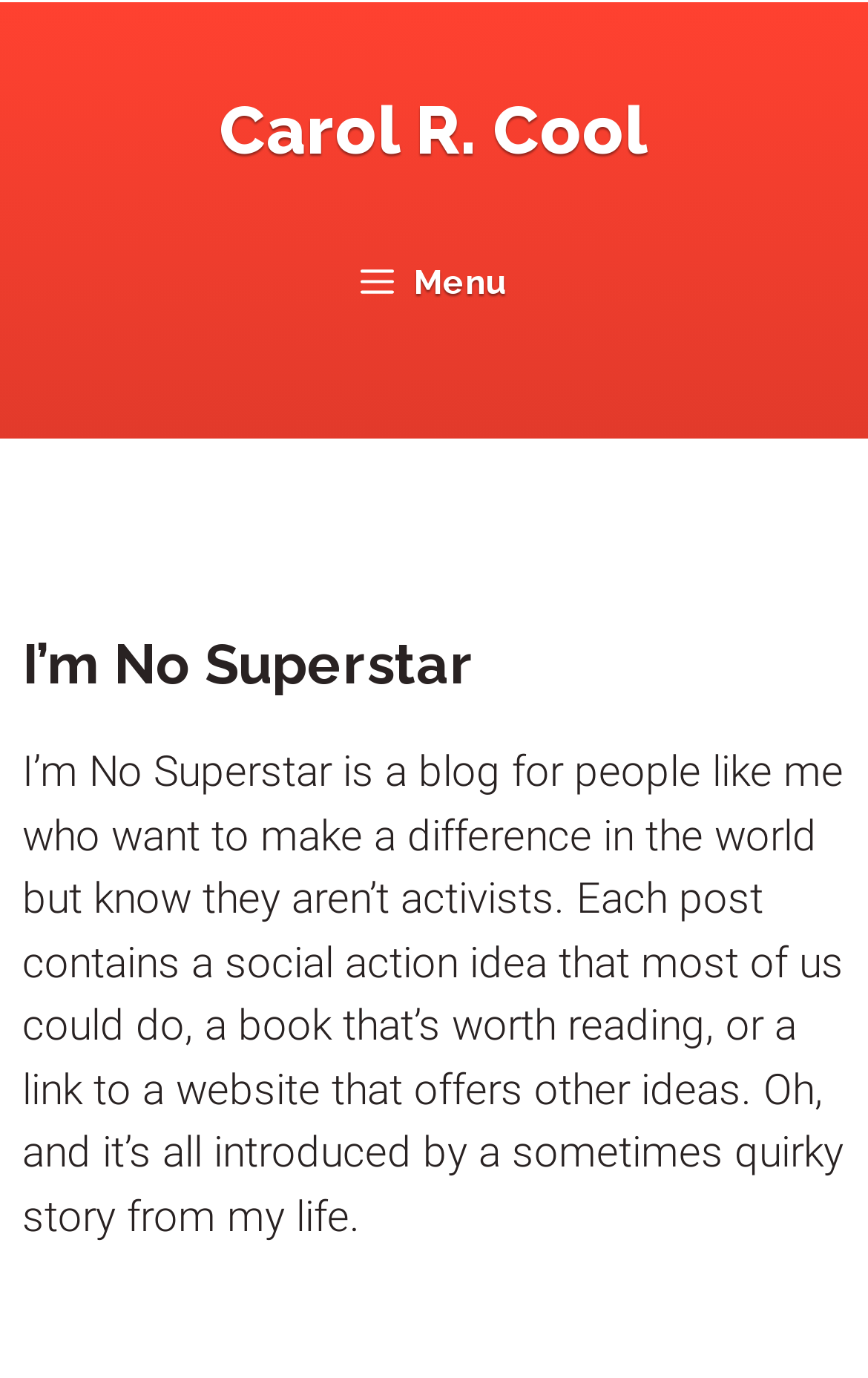Using the provided description Carol R. Cool, find the bounding box coordinates for the UI element. Provide the coordinates in (top-left x, top-left y, bottom-right x, bottom-right y) format, ensuring all values are between 0 and 1.

[0.253, 0.066, 0.747, 0.123]